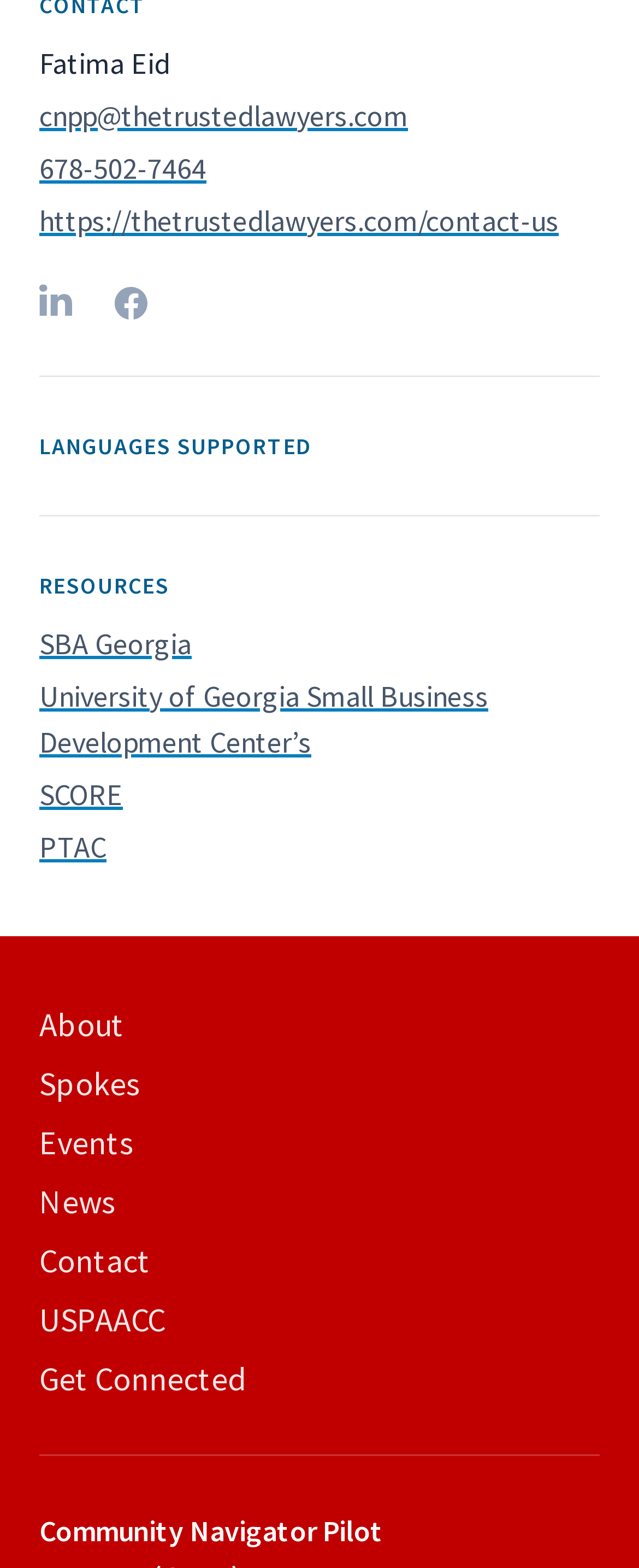What is the contact name of the spoke?
Using the visual information from the image, give a one-word or short-phrase answer.

Fatima Eid